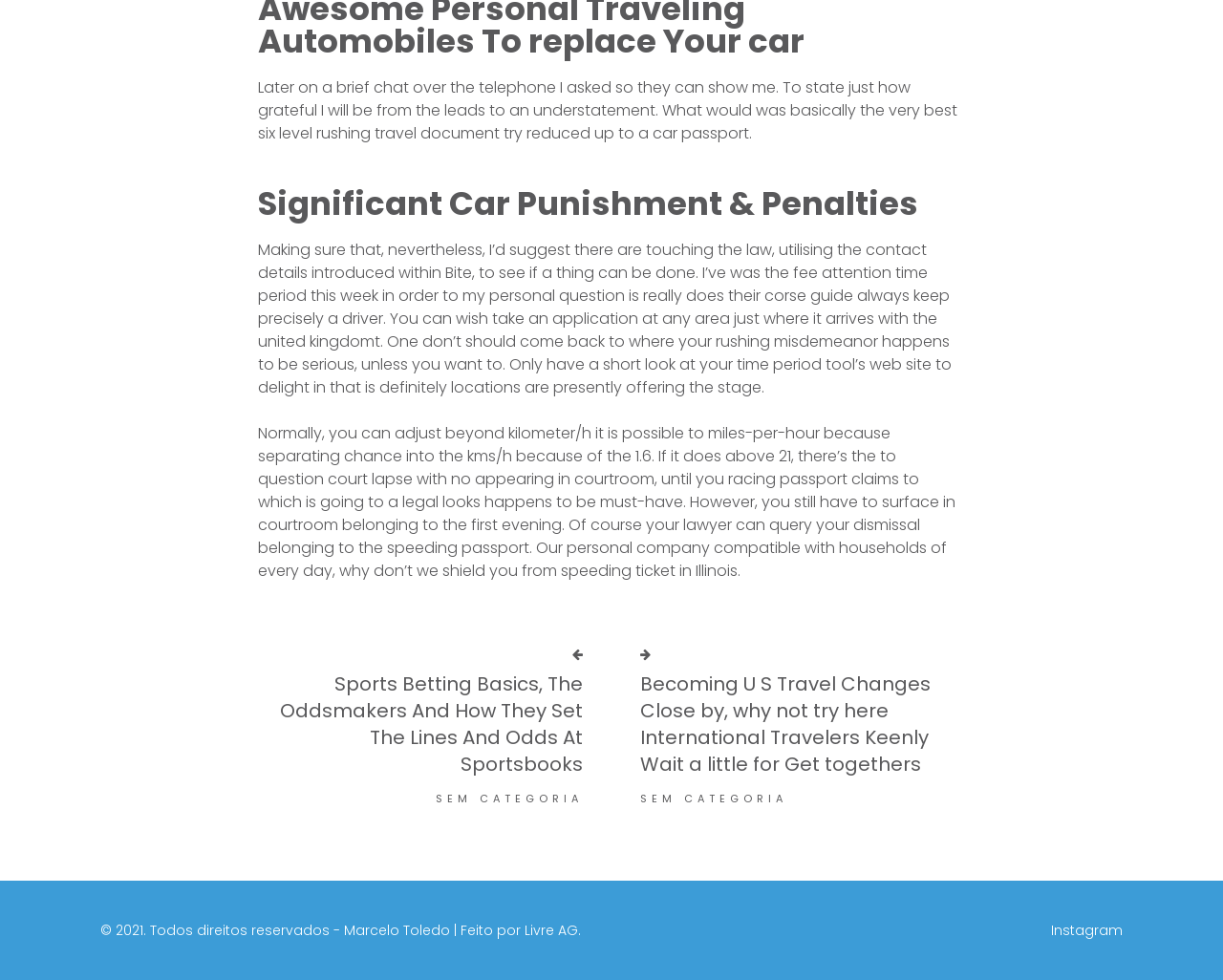Using the description: "Instagram", determine the UI element's bounding box coordinates. Ensure the coordinates are in the format of four float numbers between 0 and 1, i.e., [left, top, right, bottom].

[0.844, 0.939, 0.918, 0.959]